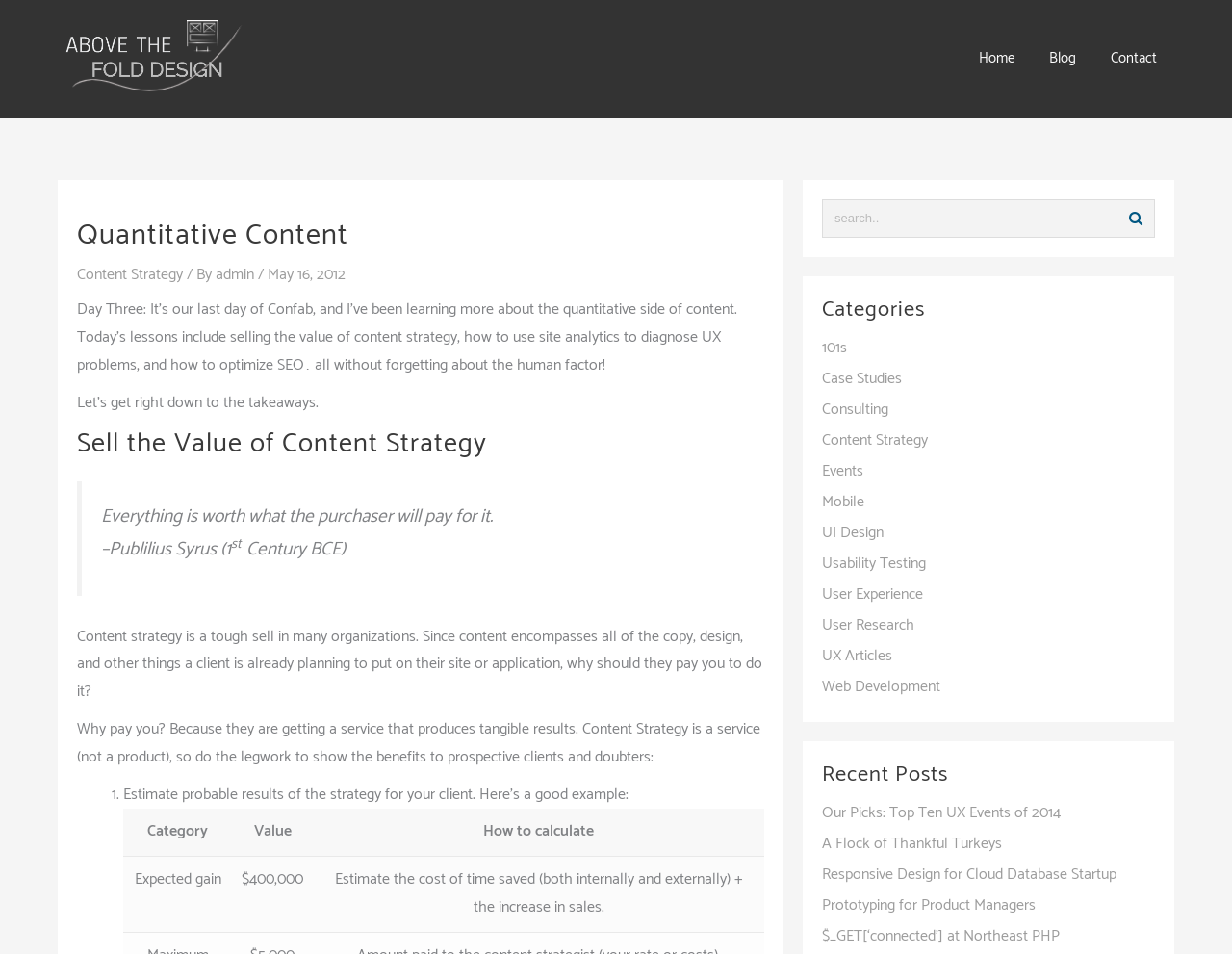What is the purpose of the table in the article?
Please answer the question with as much detail and depth as you can.

The table in the article appears to be used to estimate the probable results of a content strategy for a client, with columns for category, value, and how to calculate the value.